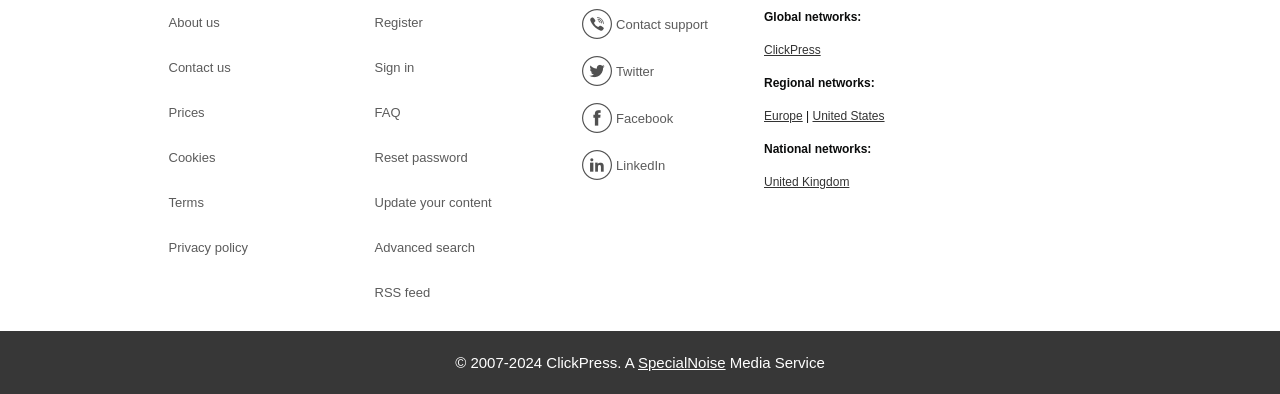Find the bounding box coordinates for the HTML element described in this sentence: "About us". Provide the coordinates as four float numbers between 0 and 1, in the format [left, top, right, bottom].

[0.132, 0.02, 0.241, 0.096]